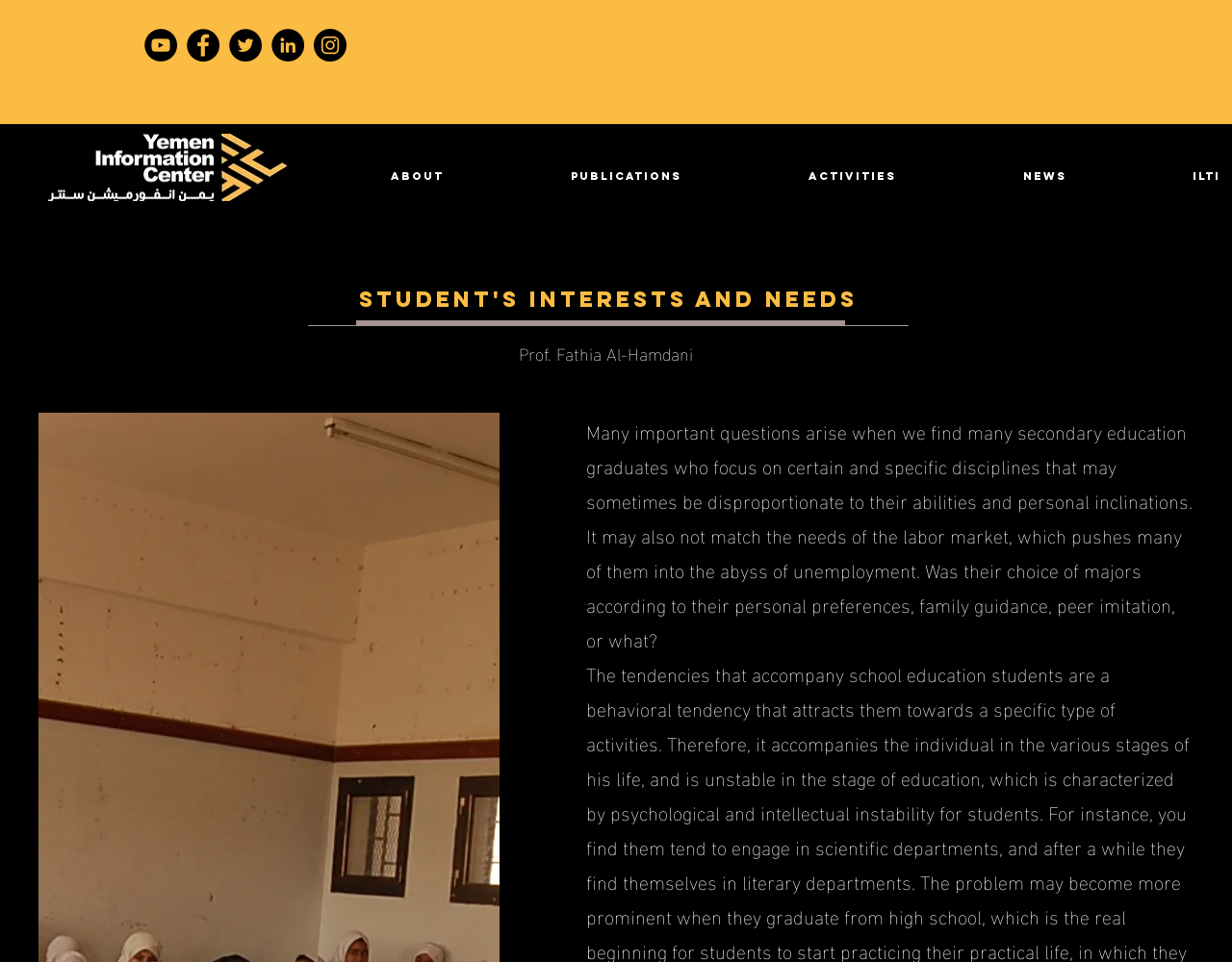Locate the bounding box coordinates of the element you need to click to accomplish the task described by this instruction: "Read Publications".

[0.372, 0.159, 0.565, 0.208]